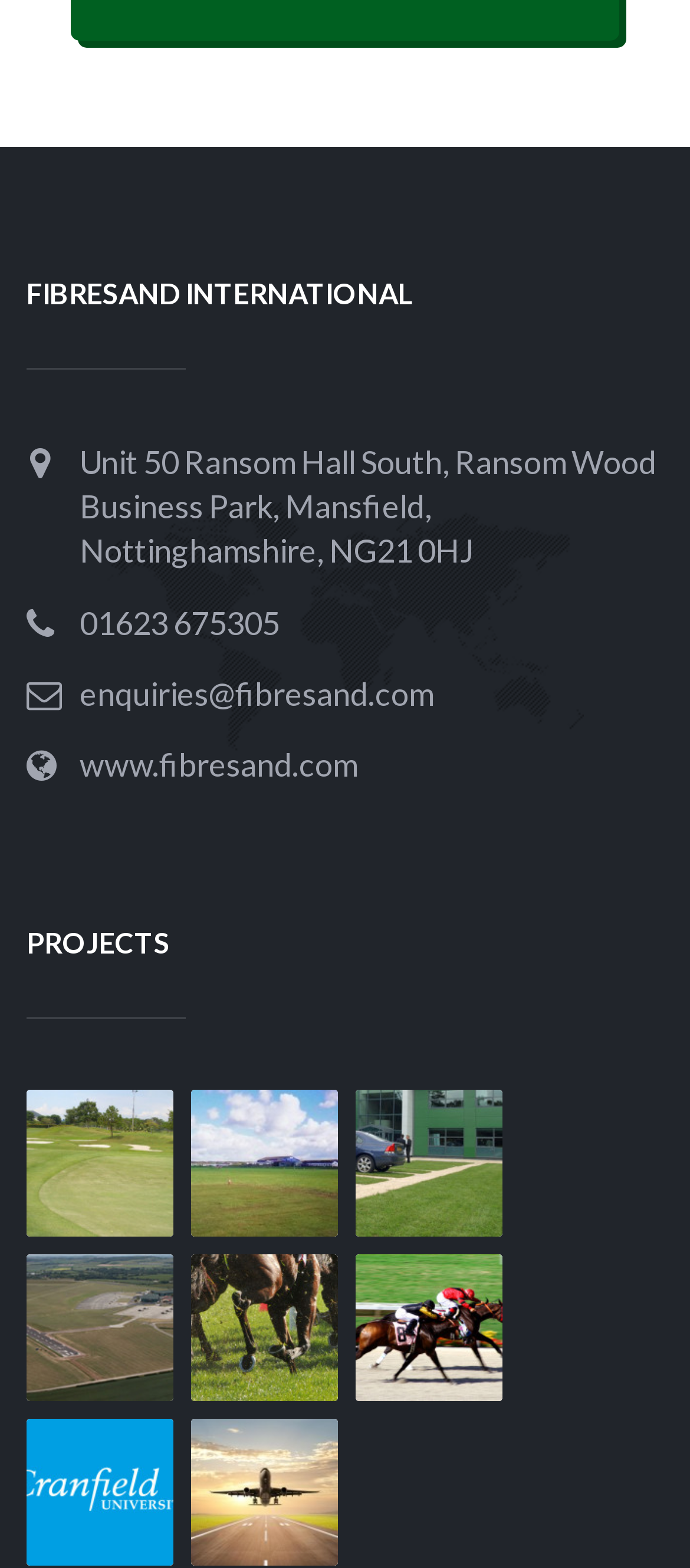Find the bounding box coordinates for the area that should be clicked to accomplish the instruction: "view Fibreturf Survives in Monsoon Conditions project".

[0.038, 0.695, 0.251, 0.788]